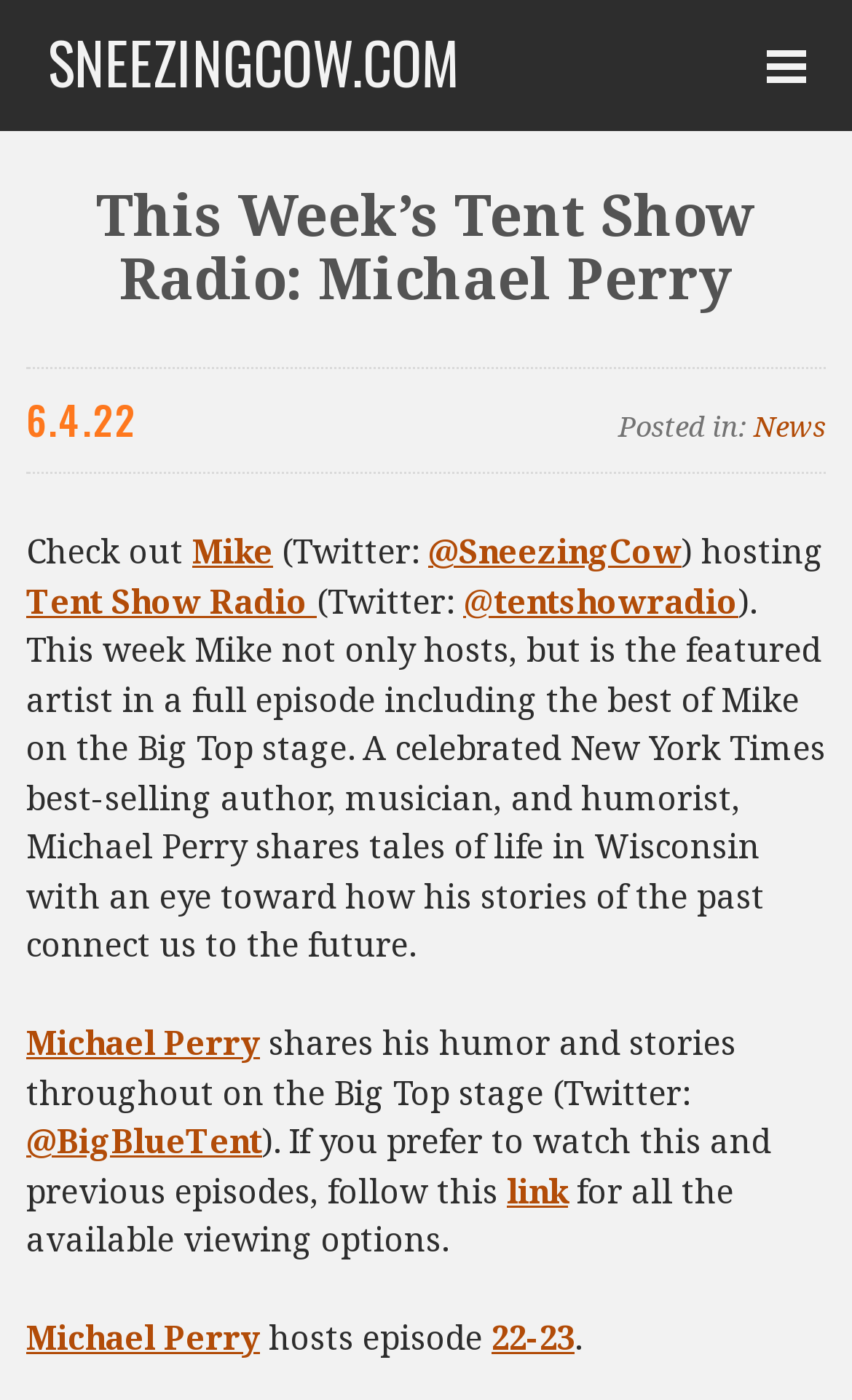Please identify the bounding box coordinates of the element I should click to complete this instruction: 'Toggle Navigation'. The coordinates should be given as four float numbers between 0 and 1, like this: [left, top, right, bottom].

[0.877, 0.017, 0.969, 0.073]